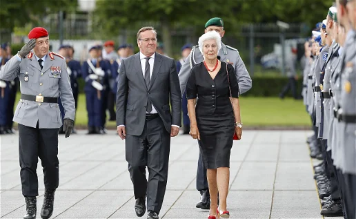Elaborate on all the elements present in the image.

The image captures a formal event where a dignitary is being greeted. In the foreground, two individuals are walking side by side on a polished stone pathway, flanked by a formation of military personnel standing in attention. On the left, a soldier in a ceremonial uniform salutes, indicating the significance of the occasion. The man, dressed in a dark suit and glasses, appears to be engaged in conversation with the elegantly dressed woman beside him, who is wearing a black dress complemented with red accents. The backdrop features a lush green setting, adding to the solemnity of the scene, suggesting an atmosphere of respect and ceremony typical of military honors or official proclamations.